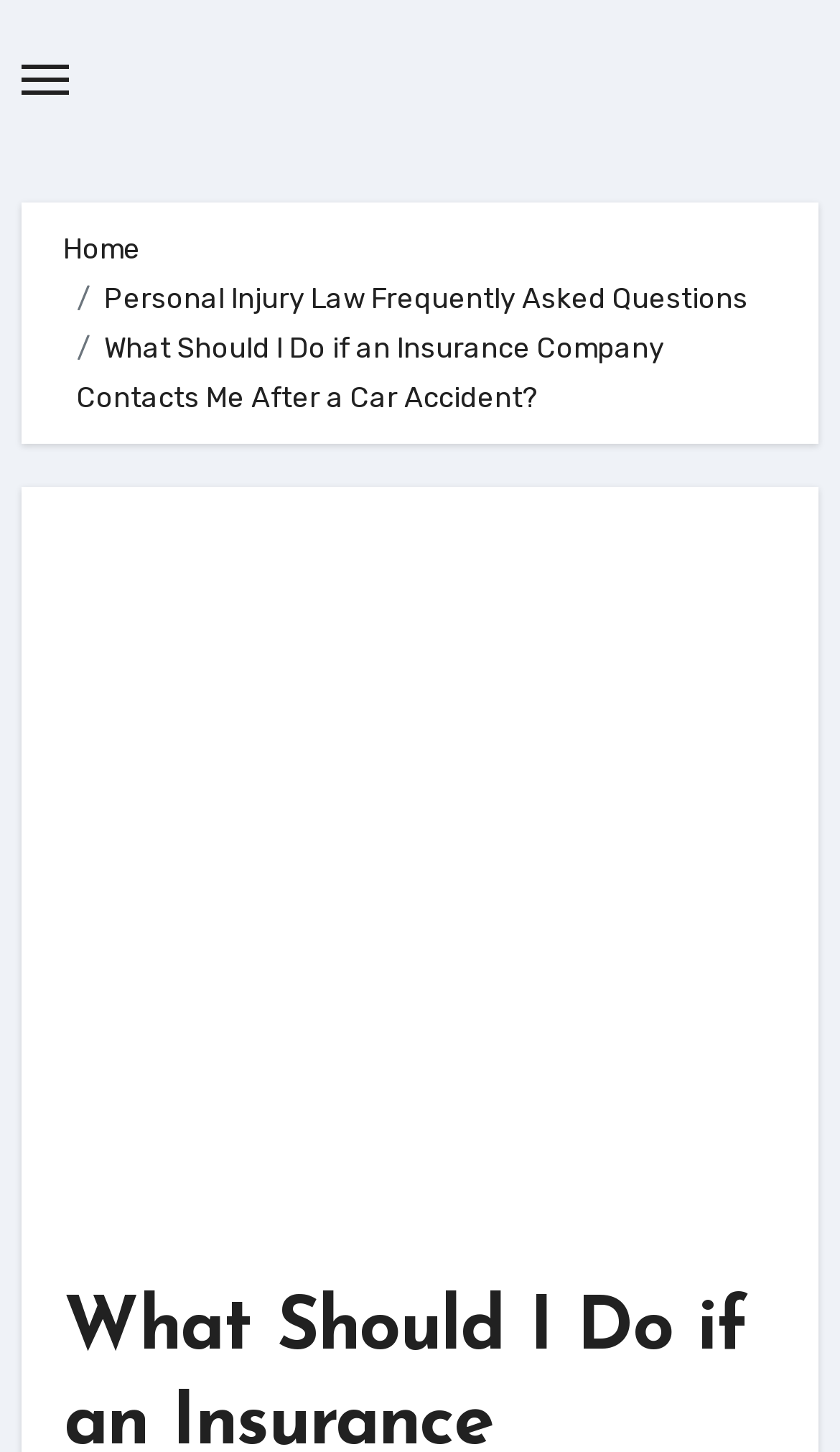Bounding box coordinates are specified in the format (top-left x, top-left y, bottom-right x, bottom-right y). All values are floating point numbers bounded between 0 and 1. Please provide the bounding box coordinate of the region this sentence describes: aria-label="Toggle navigation"

[0.025, 0.045, 0.081, 0.065]